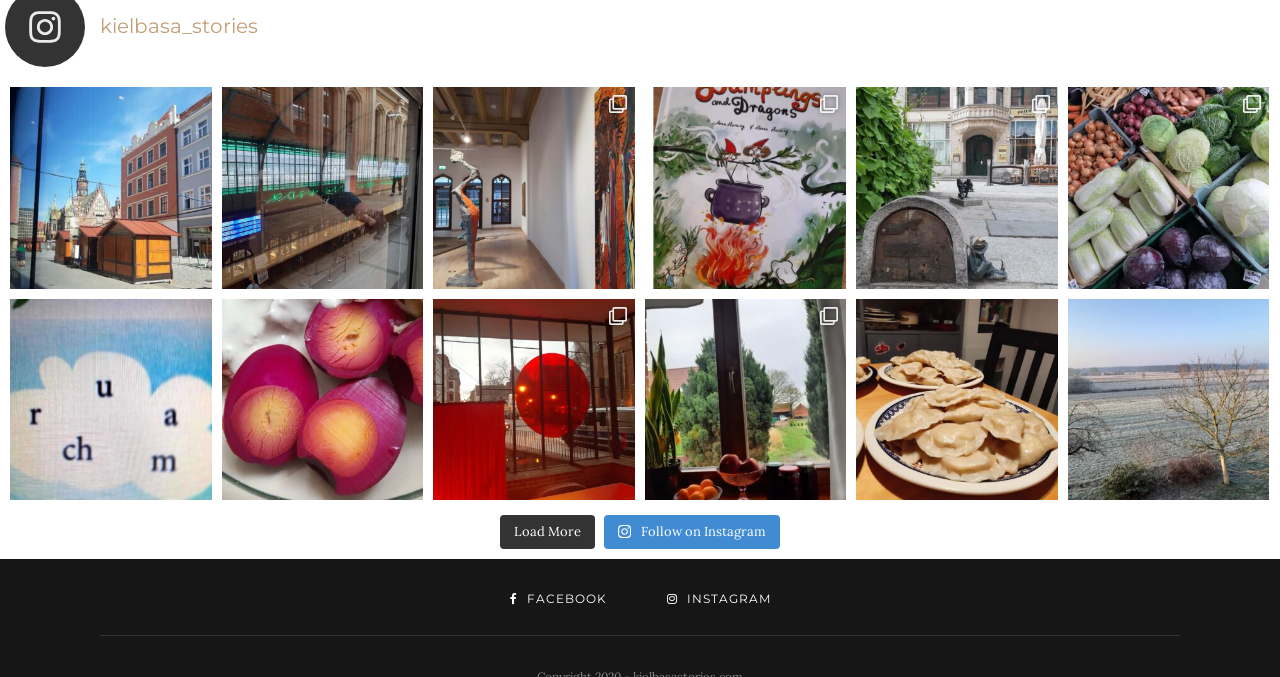Find and specify the bounding box coordinates that correspond to the clickable region for the instruction: "Visit Facebook page".

[0.398, 0.872, 0.474, 0.895]